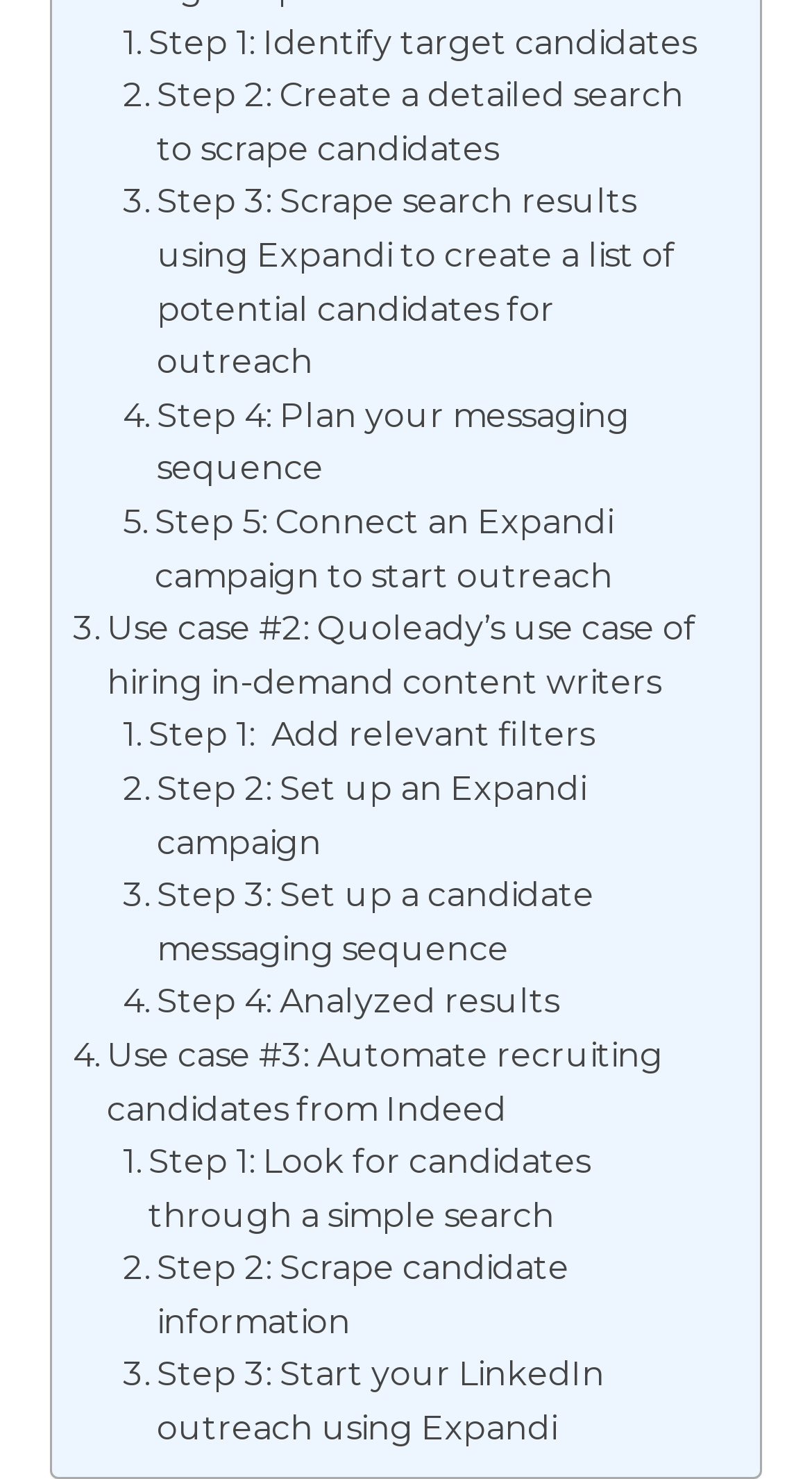What is the purpose of Step 2 in the main process?
Using the image, respond with a single word or phrase.

Create a detailed search to scrape candidates